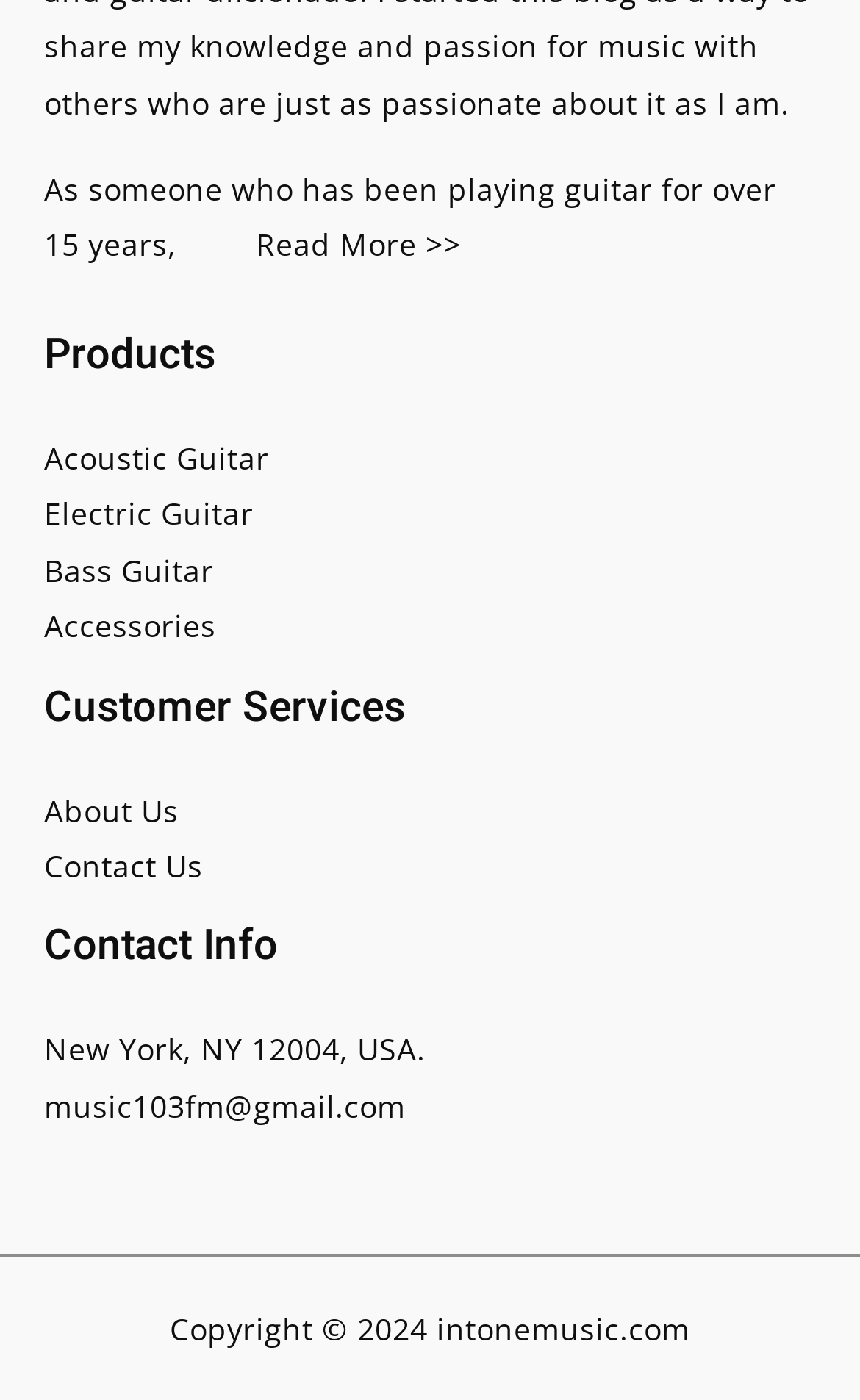Please answer the following question using a single word or phrase: 
What is the purpose of the 'Customer Services' section?

To provide information about the company